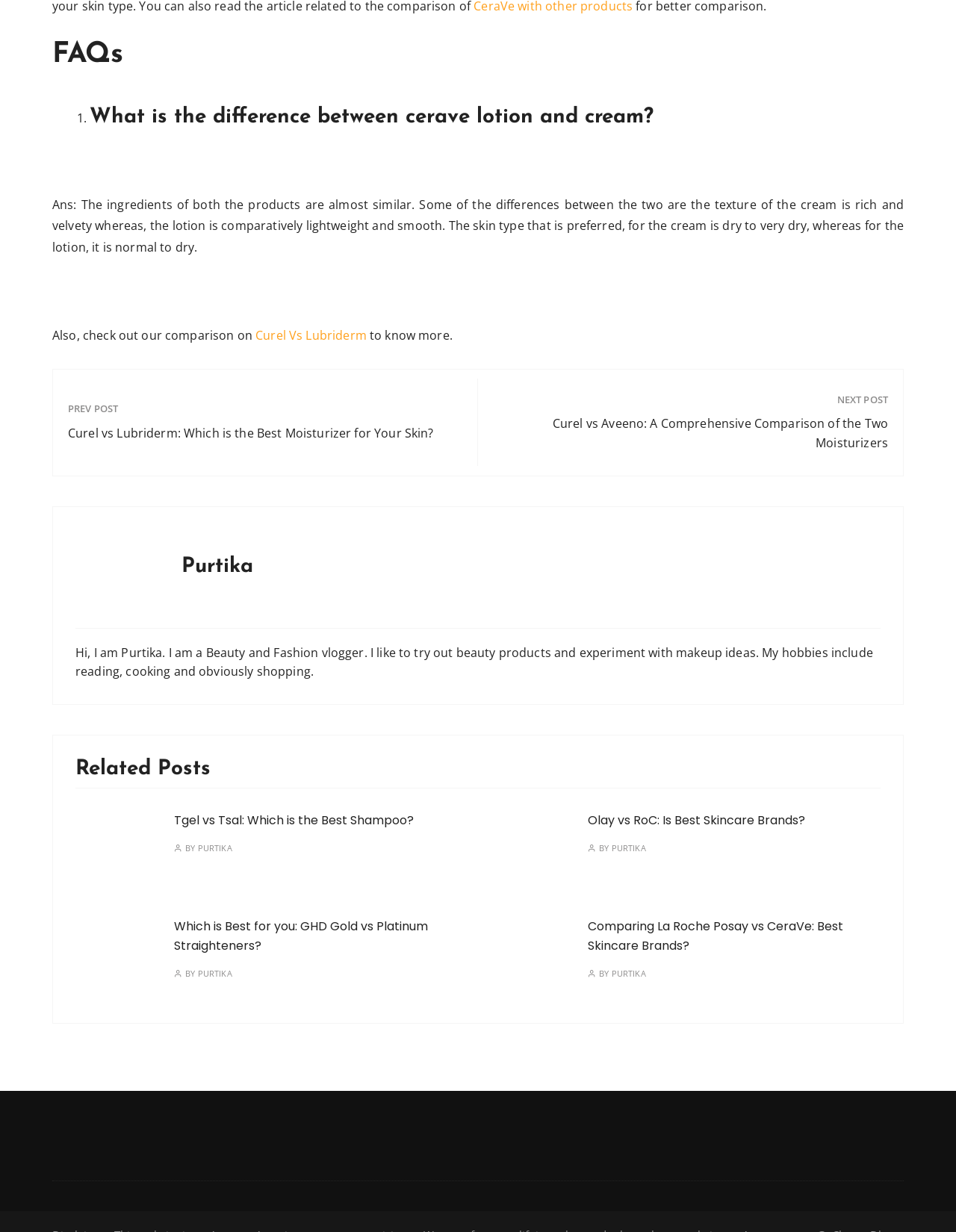Predict the bounding box of the UI element based on the description: "Purtika". The coordinates should be four float numbers between 0 and 1, formatted as [left, top, right, bottom].

[0.207, 0.786, 0.243, 0.793]